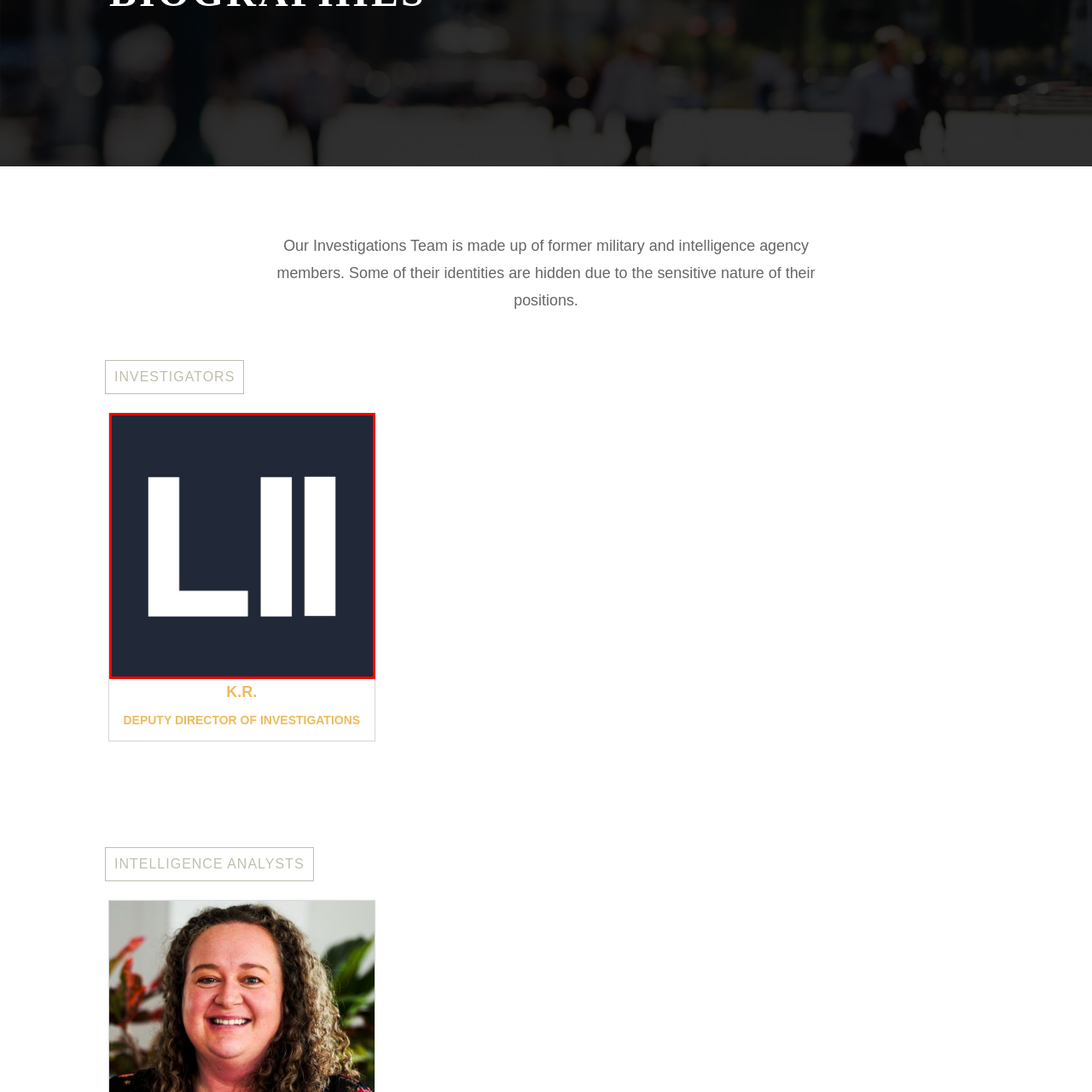Give an elaborate description of the visual elements within the red-outlined box.

The image features a bold, stylized graphic displaying the letters "LII" in a clean, modern font, set against a dark navy background. This design is likely representative of a brand or organization. The context suggests a connection to a team specializing in investigations, as indicated by nearby text stating that the investigations team includes former military and intelligence members, some of whose identities remain confidential due to the sensitive nature of their work. This image could be emblematic of the professionalism and expertise within the team, potentially serving as a logo or identifier for their initiatives.